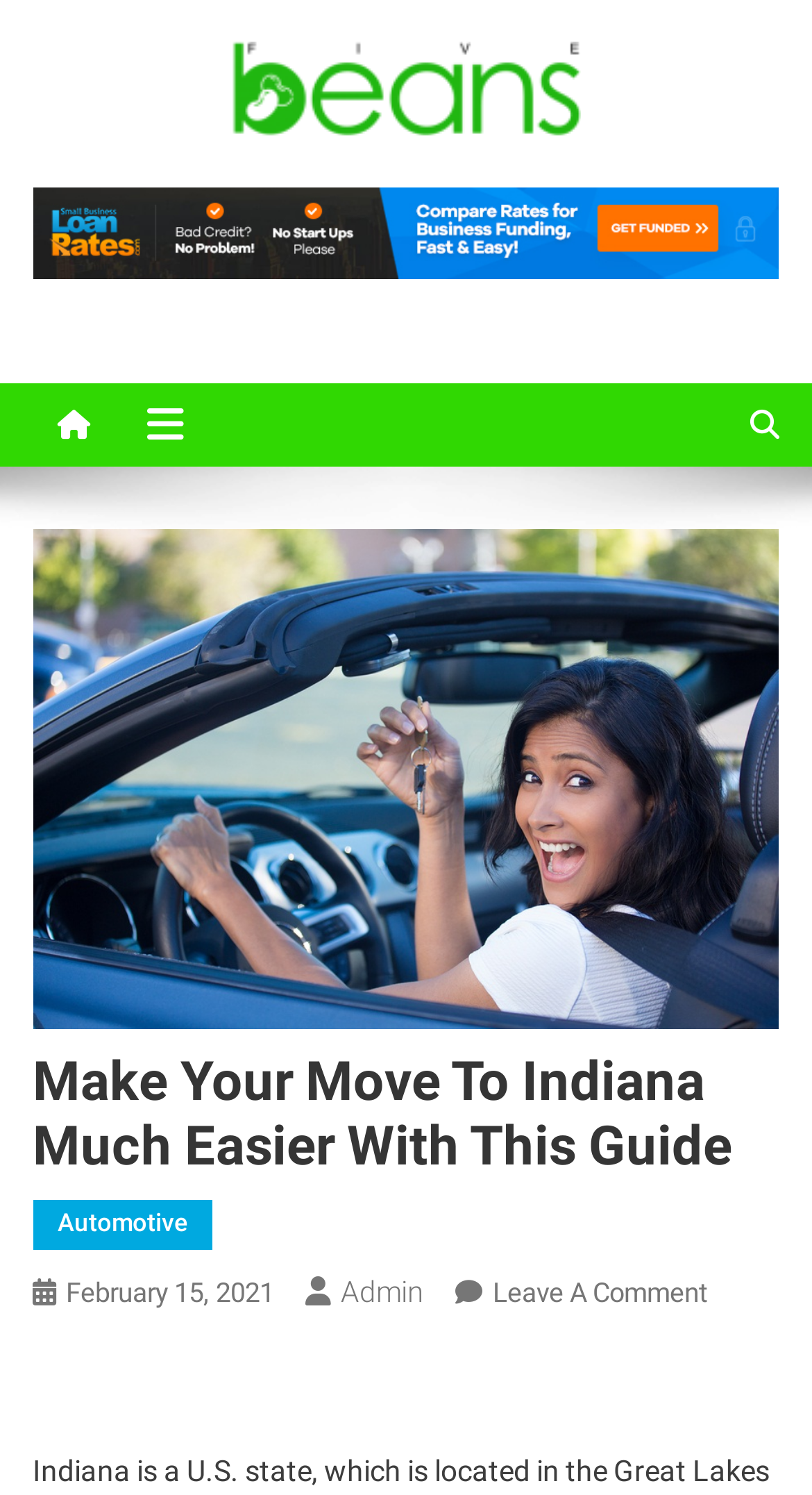Observe the image and answer the following question in detail: How many social media links are there?

I counted the number of link elements with font awesome icons, which are commonly used for social media links. There are three of them, located at the top right and bottom left of the webpage.